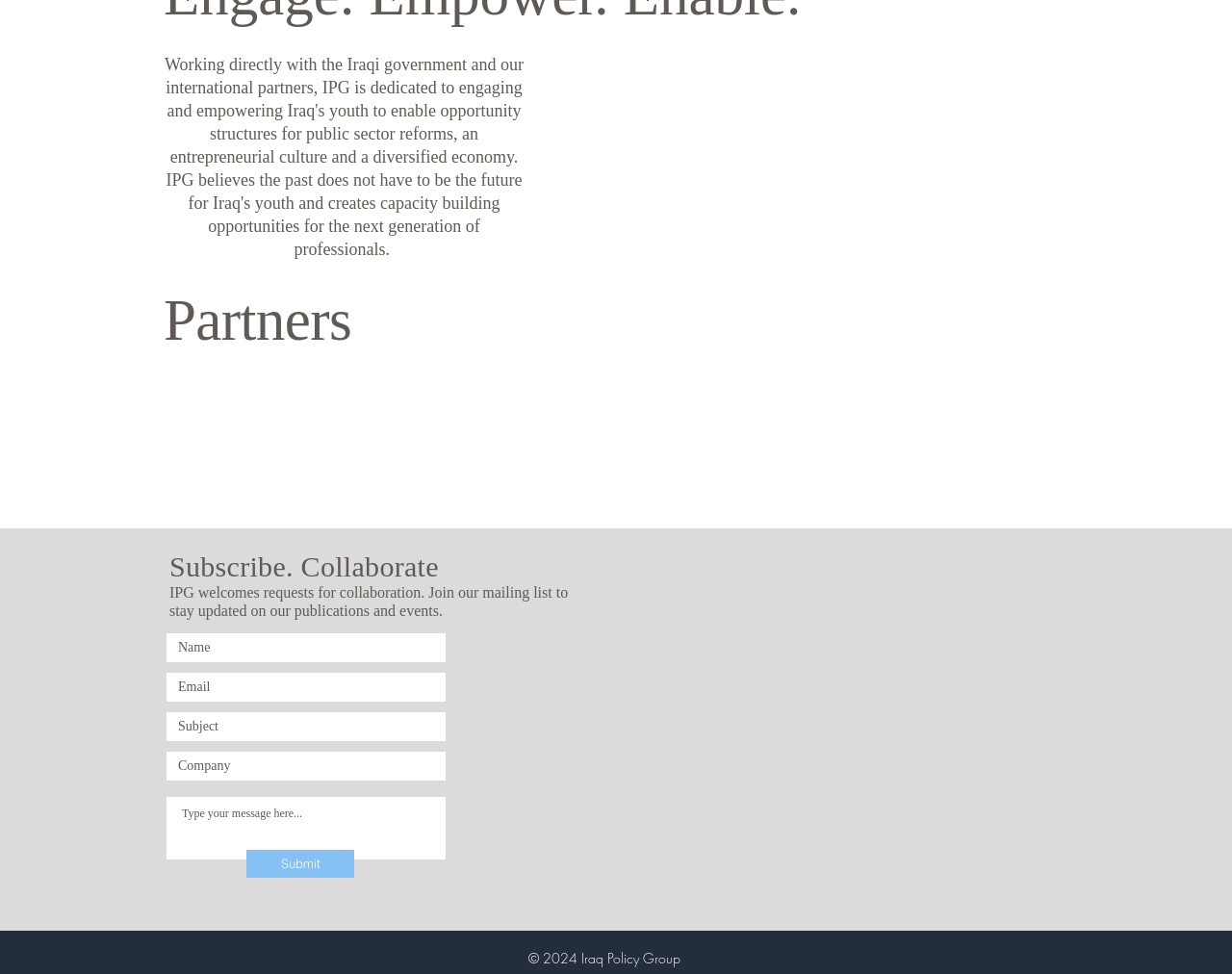Using the element description aria-label="Subject" name="subject" placeholder="Subject", predict the bounding box coordinates for the UI element. Provide the coordinates in (top-left x, top-left y, bottom-right x, bottom-right y) format with values ranging from 0 to 1.

[0.135, 0.731, 0.362, 0.761]